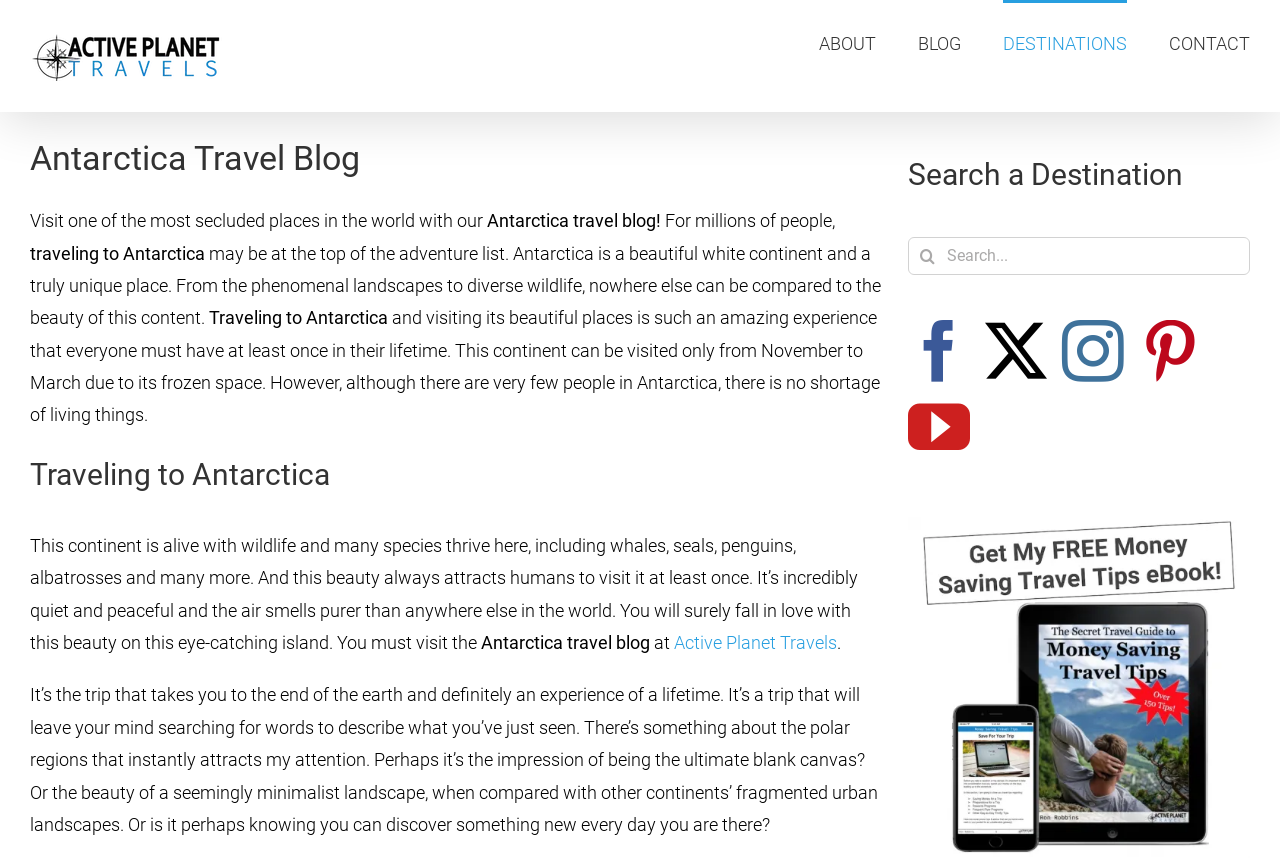What is the name of the company associated with the travel blog?
Look at the image and respond to the question as thoroughly as possible.

I found the answer by looking at the logo element at the top of the webpage which has the text 'Active Planet Travels Logo' and also by reading the paragraph that mentions 'Visit one of the most secluded places in the world with our Antarctica travel blog! Put traveling to Antarctica at the top of the adventure list today!' which is associated with Active Planet Travels.